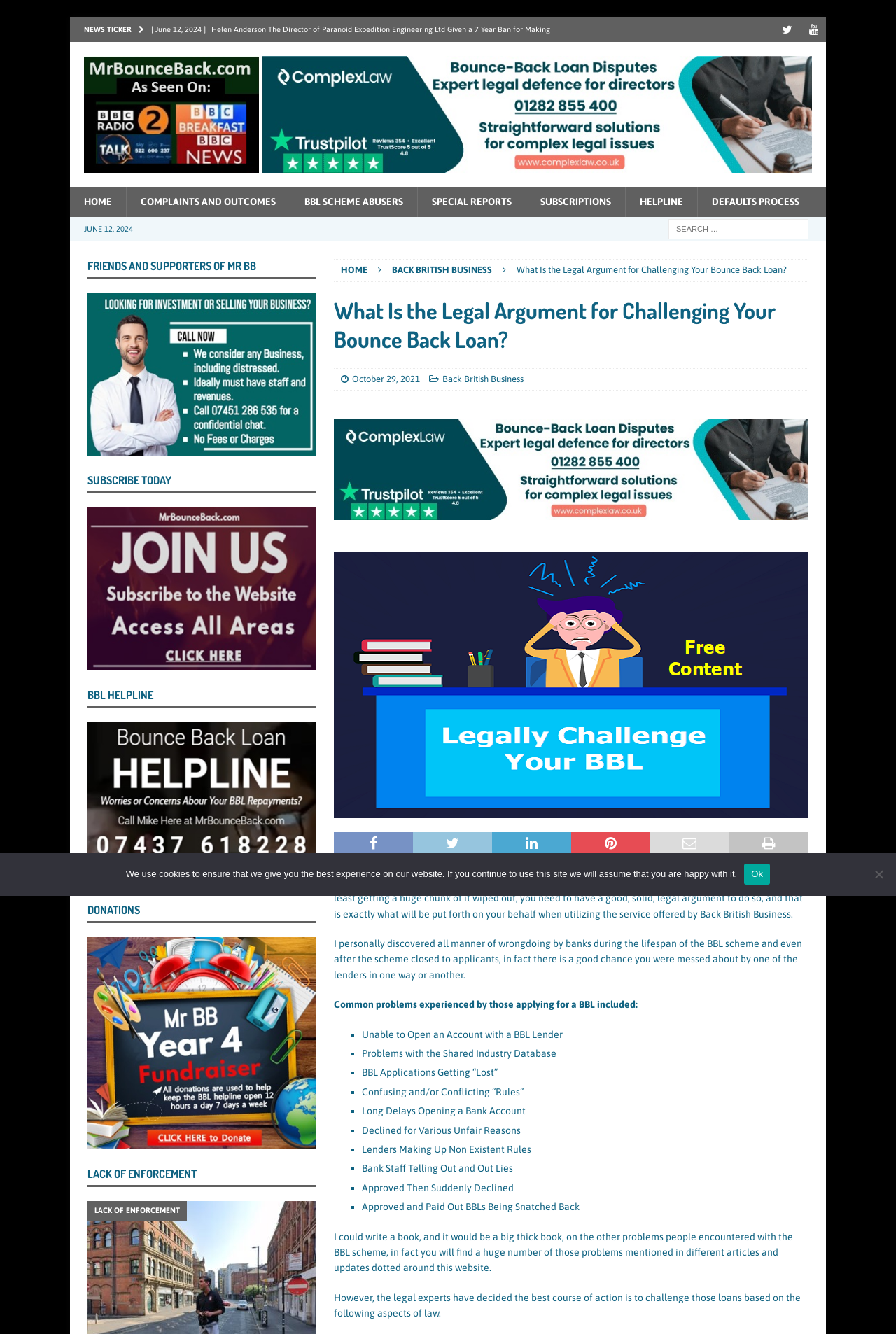Determine which piece of text is the heading of the webpage and provide it.

What Is the Legal Argument for Challenging Your Bounce Back Loan?